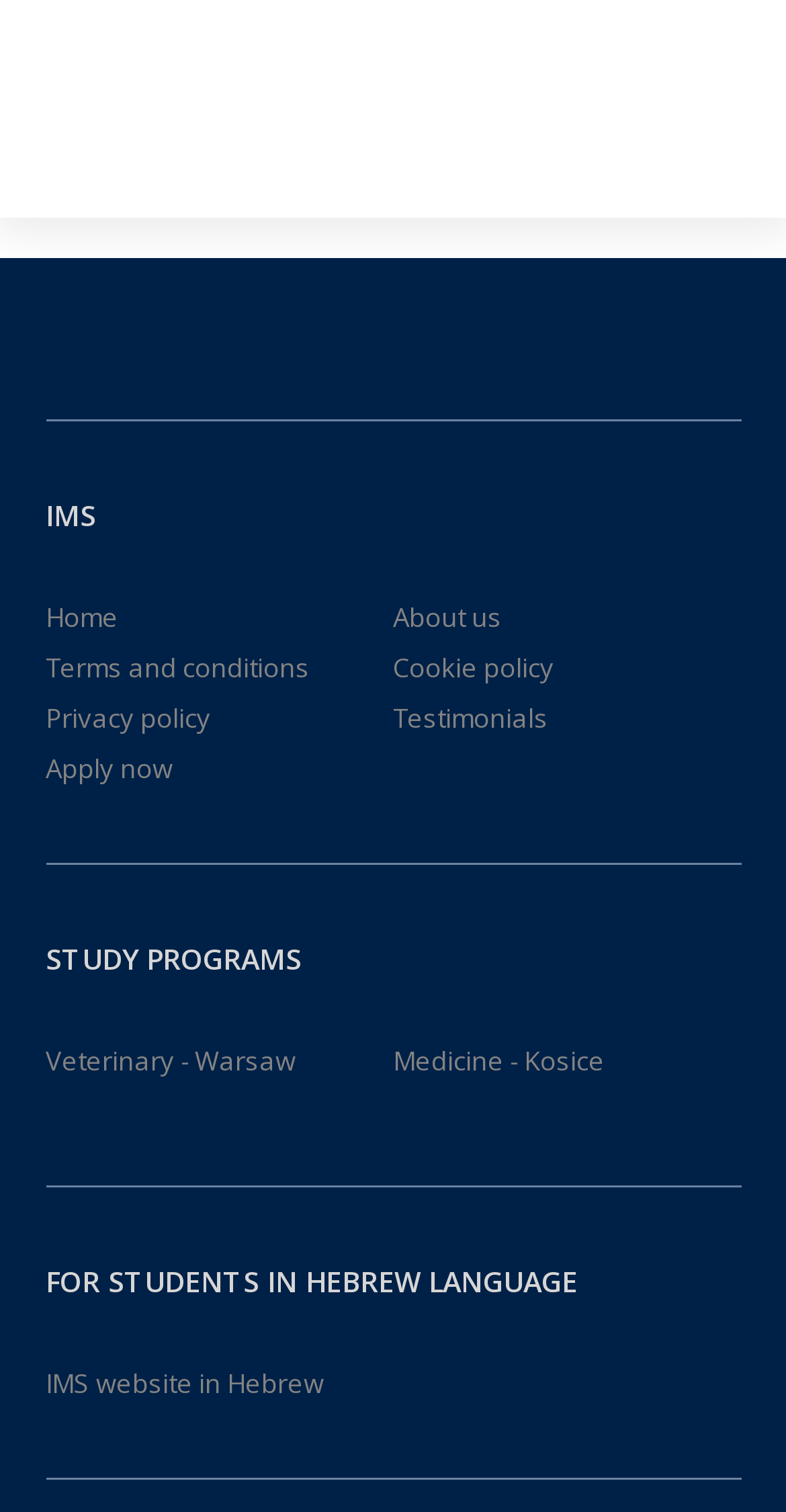Please find the bounding box coordinates of the element's region to be clicked to carry out this instruction: "Share on Twitter".

None